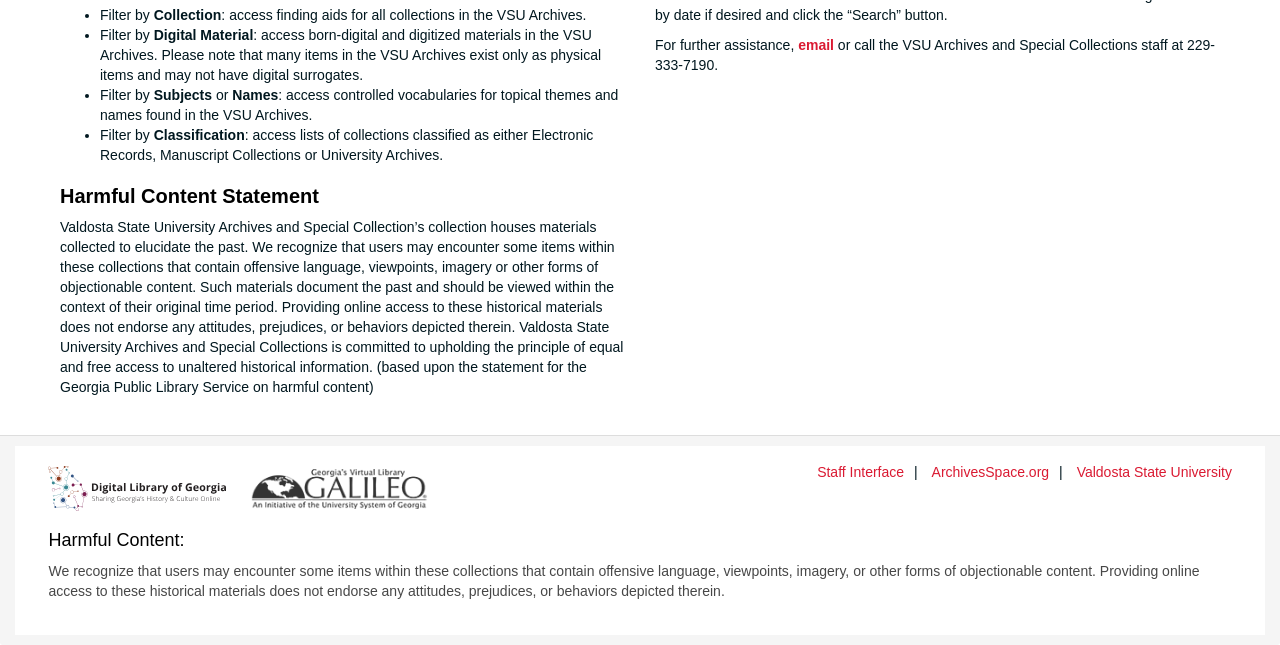Locate the bounding box of the user interface element based on this description: "alt="Digital Library of Georgia"".

[0.03, 0.743, 0.184, 0.768]